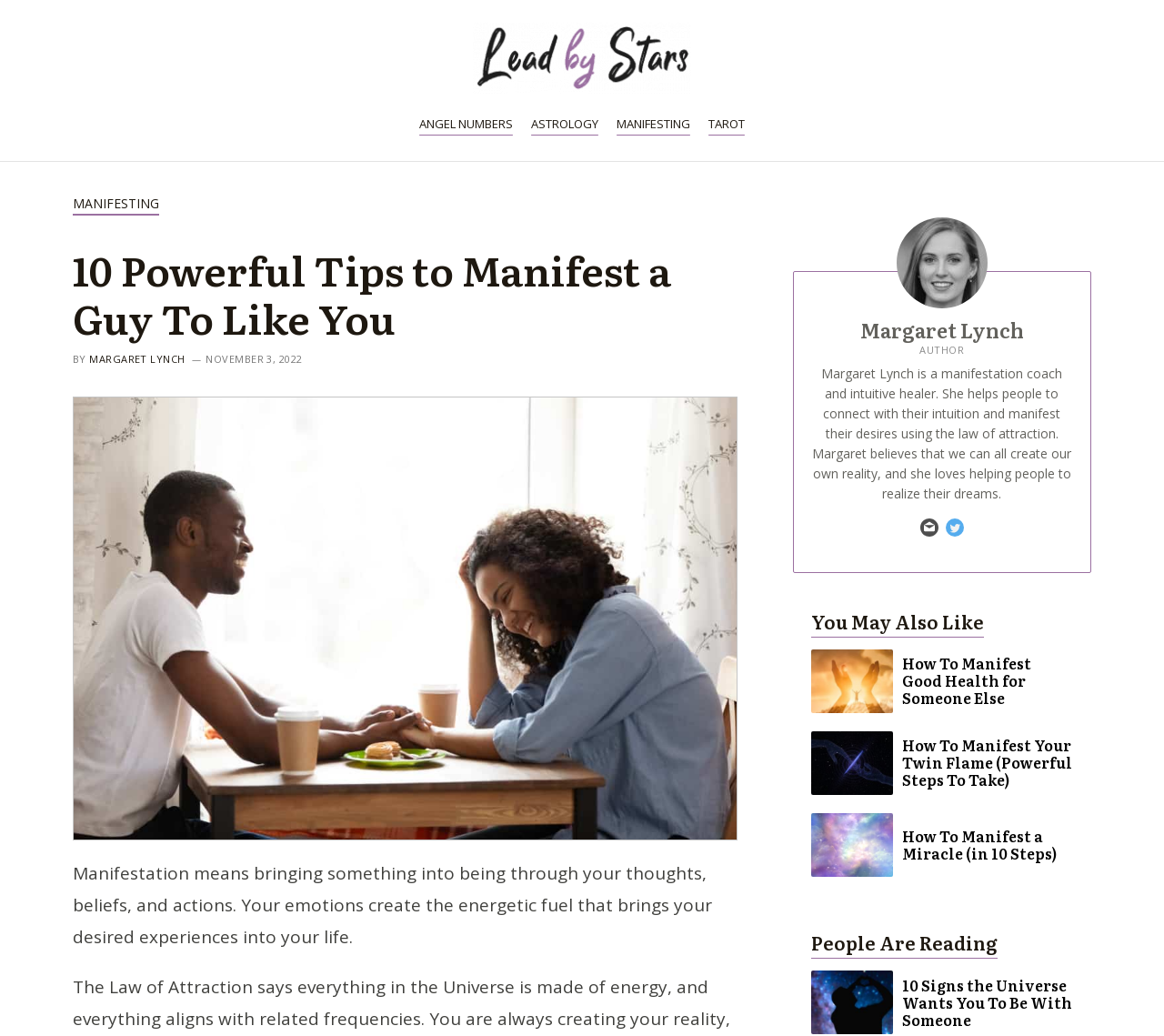Consider the image and give a detailed and elaborate answer to the question: 
What is the date of the article?

I found the date of the article by looking at the section that says 'NOVEMBER 3, 2022' next to the author's name.